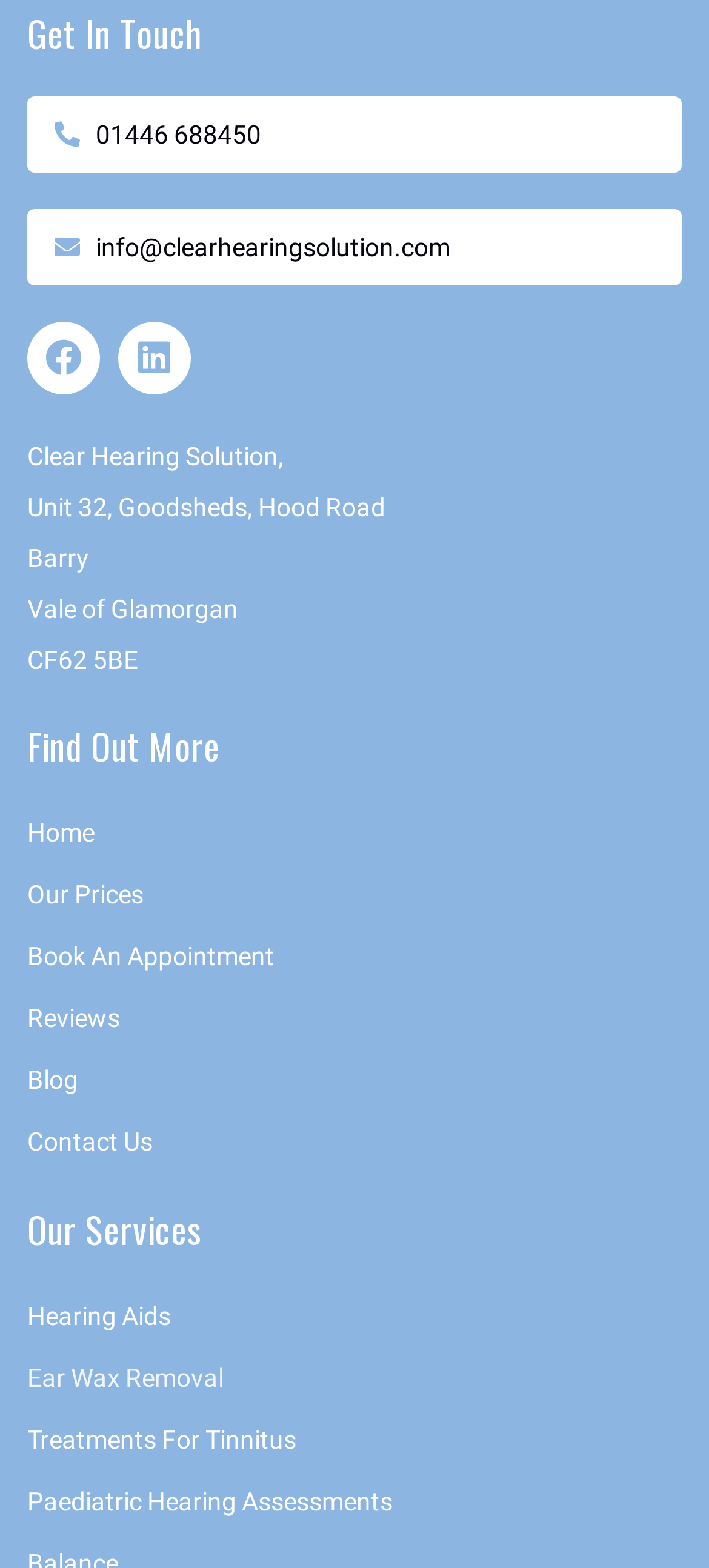Specify the bounding box coordinates of the area to click in order to follow the given instruction: "Send an email."

[0.077, 0.143, 0.923, 0.173]